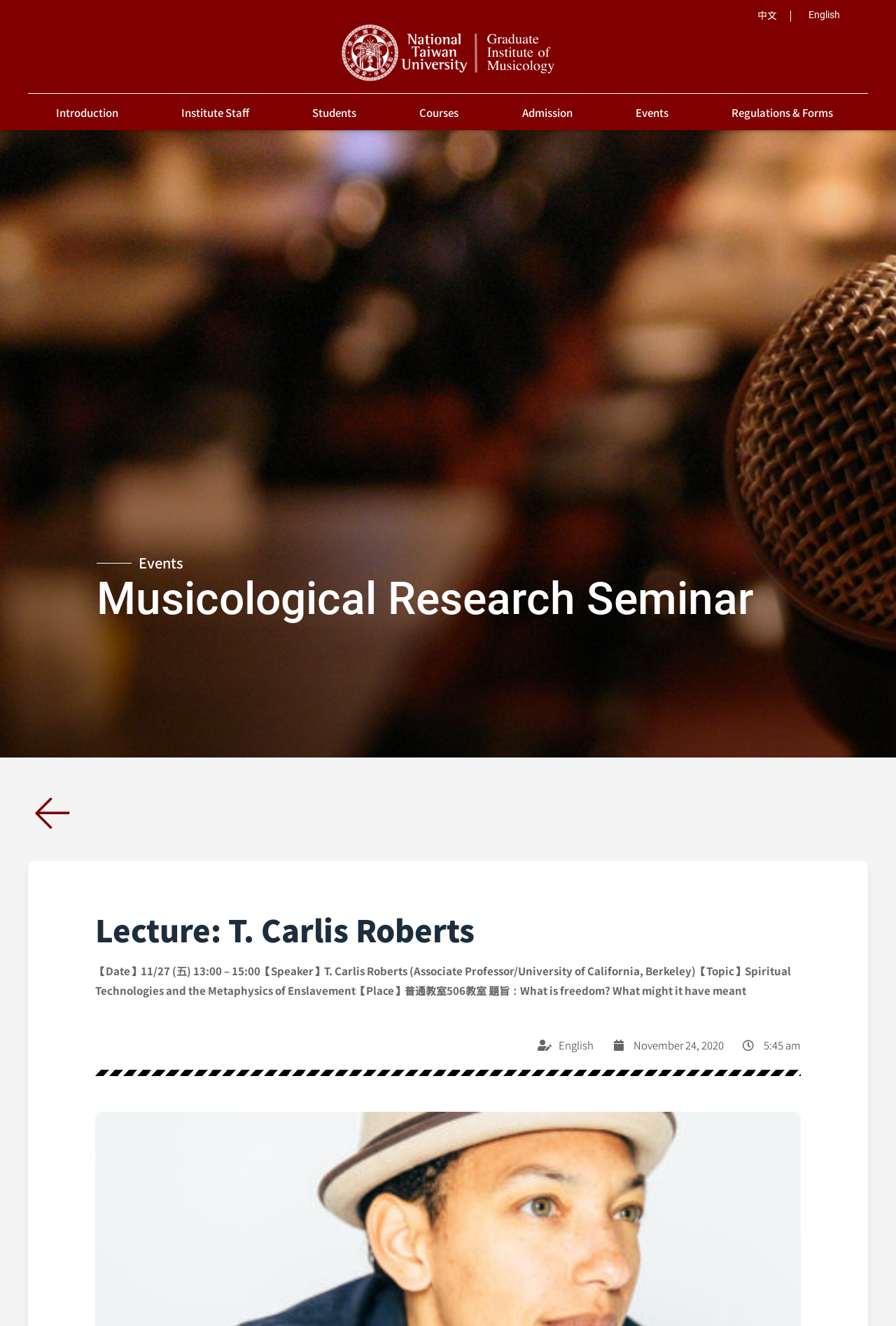Use the details in the image to answer the question thoroughly: 
What is the location of the lecture?

I found the answer by looking at the lecture details section, where it mentions the location of the lecture, which is '普通教室506教室'.